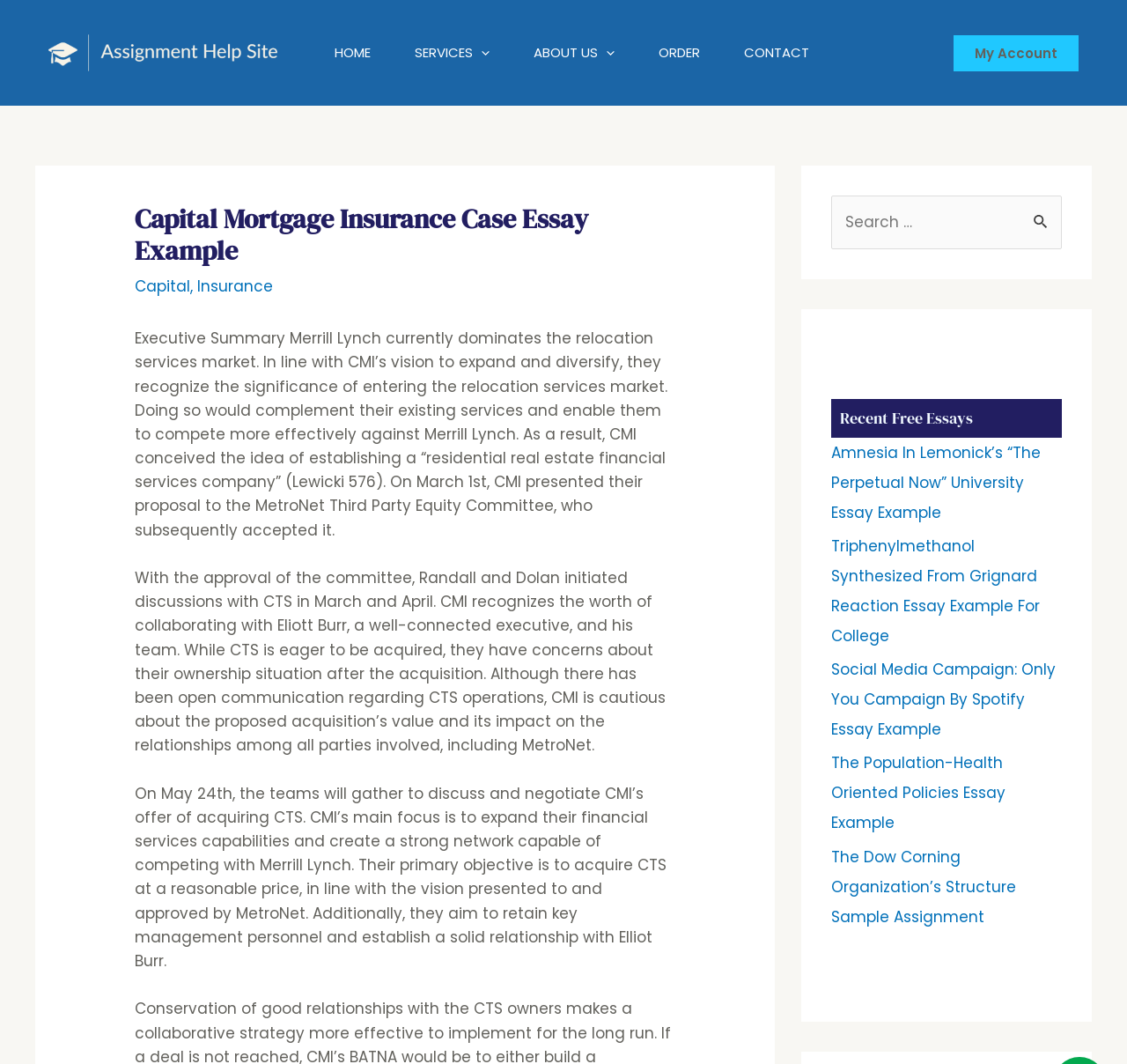Please locate the bounding box coordinates of the element's region that needs to be clicked to follow the instruction: "View the ABOUT US page". The bounding box coordinates should be provided as four float numbers between 0 and 1, i.e., [left, top, right, bottom].

[0.454, 0.0, 0.565, 0.099]